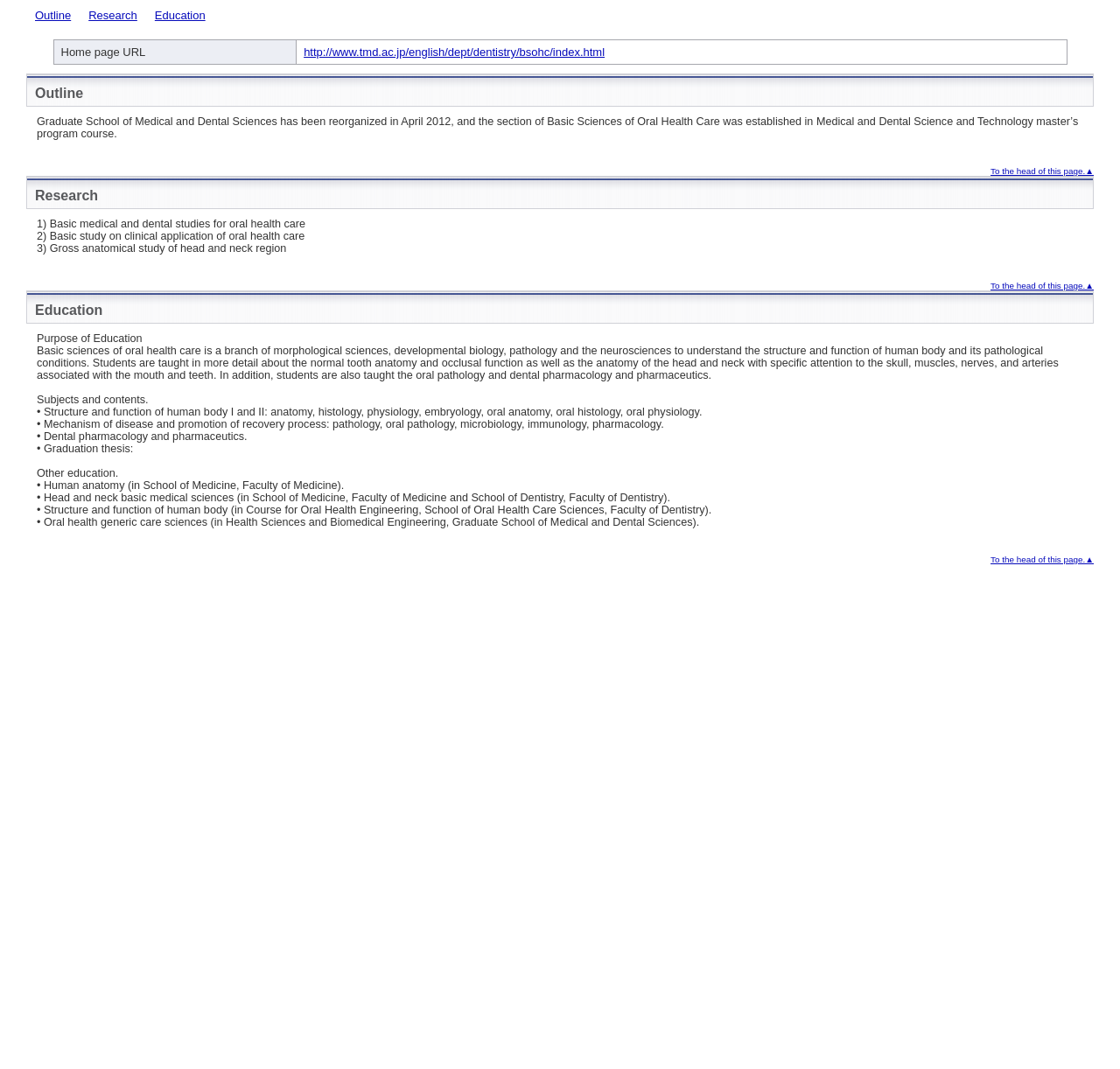How many subjects are listed under Structure and function of human body? Look at the image and give a one-word or short phrase answer.

Five